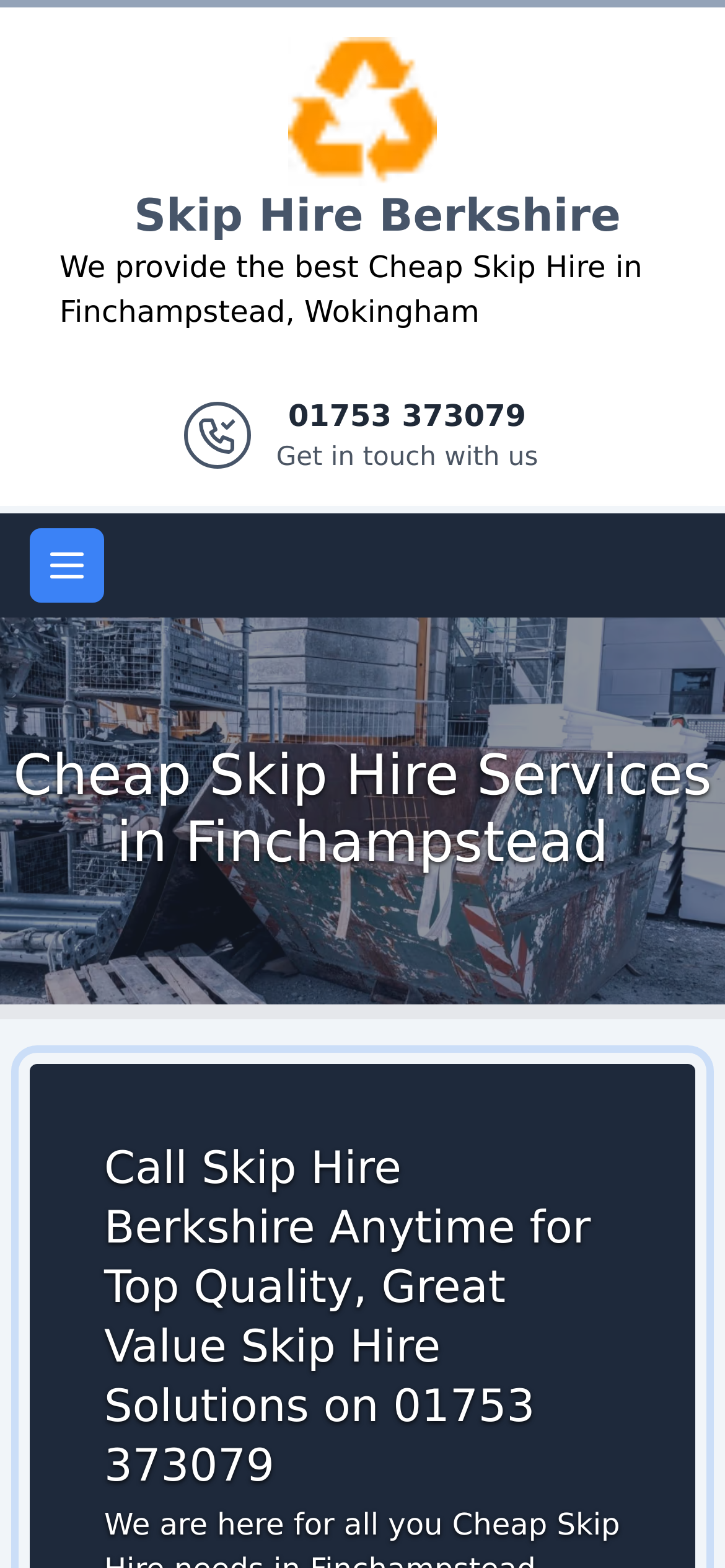What is the purpose of the button on the top right corner?
From the details in the image, answer the question comprehensively.

The button on the top right corner has the text 'Open main menu', which suggests that its purpose is to open the main menu of the webpage.